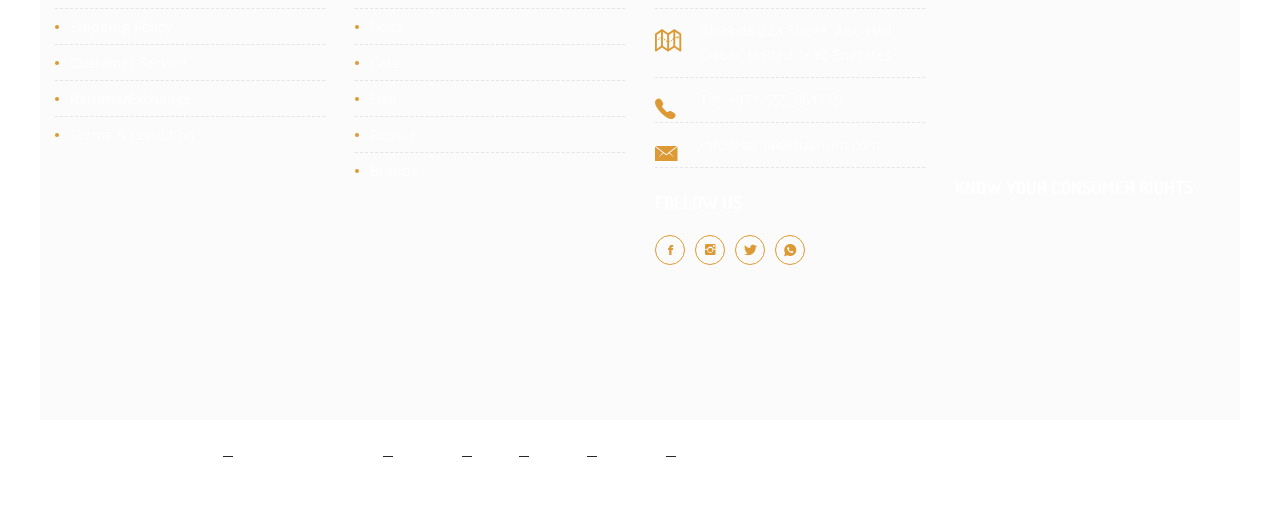What is the copyright year of Samak Aquarium?
Based on the screenshot, respond with a single word or phrase.

2022